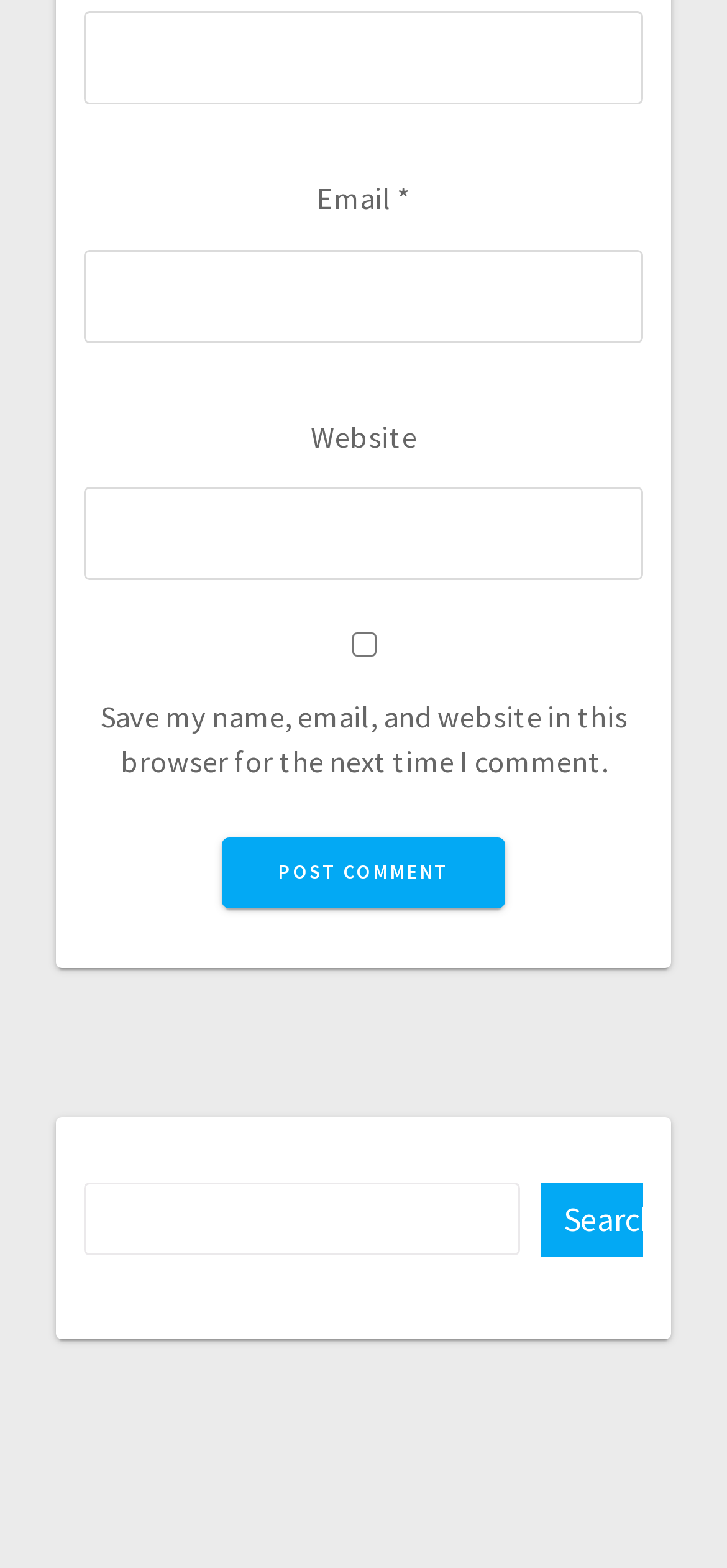What is the purpose of the textbox at the top?
Look at the image and respond with a one-word or short phrase answer.

Enter name